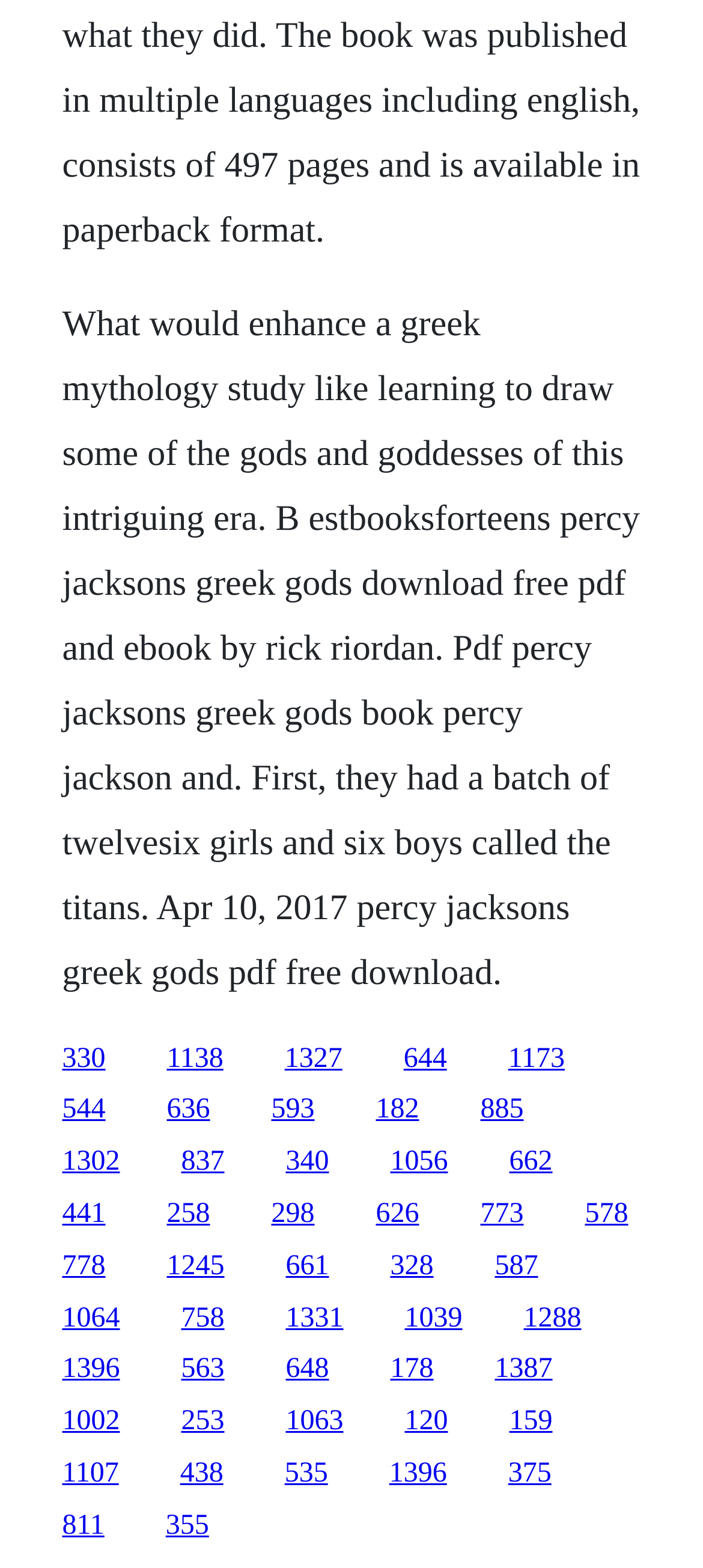Identify the bounding box coordinates of the clickable region required to complete the instruction: "Open the link to Best Books for Teens". The coordinates should be given as four float numbers within the range of 0 and 1, i.e., [left, top, right, bottom].

[0.237, 0.665, 0.318, 0.685]